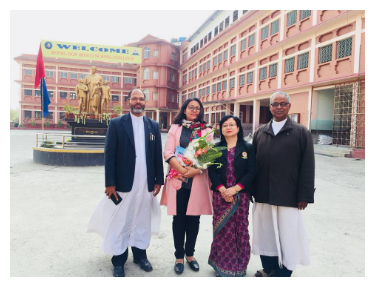Explain what the image portrays in a detailed manner.

In the foreground of the image, four individuals stand together outside a large, welcoming building adorned with a "WELCOME" banner. The group is positioned near a notable statue, suggesting a significant location, possibly an educational institution or community center. 

On the left, a man dressed in a traditional or clerical attire offers a warm smile, while next to him, a woman holds a bouquet of flowers, indicating a festive or celebratory occasion. She is dressed in a pink outfit, complementing her formal look. Flanking them are two additional men, one in a suit and the other in traditional attire, who both maintain a friendly demeanor. 

The backdrop features a well-kept courtyard, with additional flags hinting at an institutional environment, further emphasizing the significance of the gathering. This image captures a moment of camaraderie and celebration, likely in recognition of an important event or achievement related to the individuals gathered.